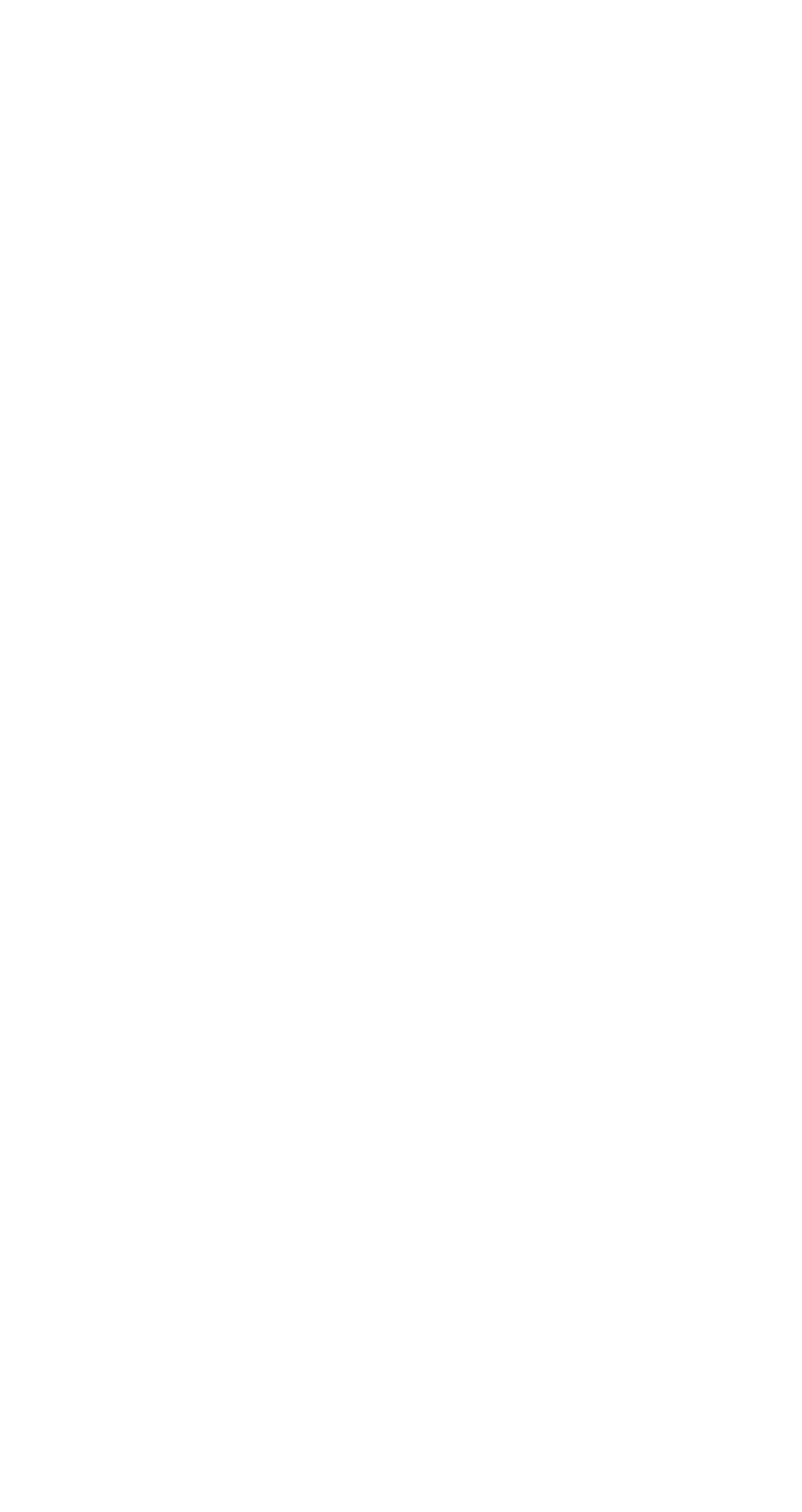Could you locate the bounding box coordinates for the section that should be clicked to accomplish this task: "Switch to Polish language".

[0.572, 0.738, 0.619, 0.761]